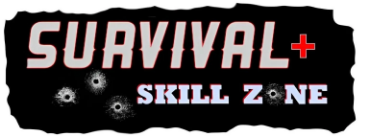Explain in detail what you see in the image.

The image features a bold logo for "Survival Skill Zone." The design showcases the word "SURVIVAL" in large, striking red letters, enhanced by a decorative "+" symbol in the same color, emphasizing a focus on survival skills or tactics. Below it, the phrase "SKILL ZONE" is presented in a contrasting white font, set against a dramatic black background. The logo is accented with graphical elements resembling bullet holes, adding a rugged, survivalist aesthetic. This visual branding effectively conveys themes of preparedness and outdoor skills, aligning with the content aimed at teaching individuals how to navigate various survival scenarios.